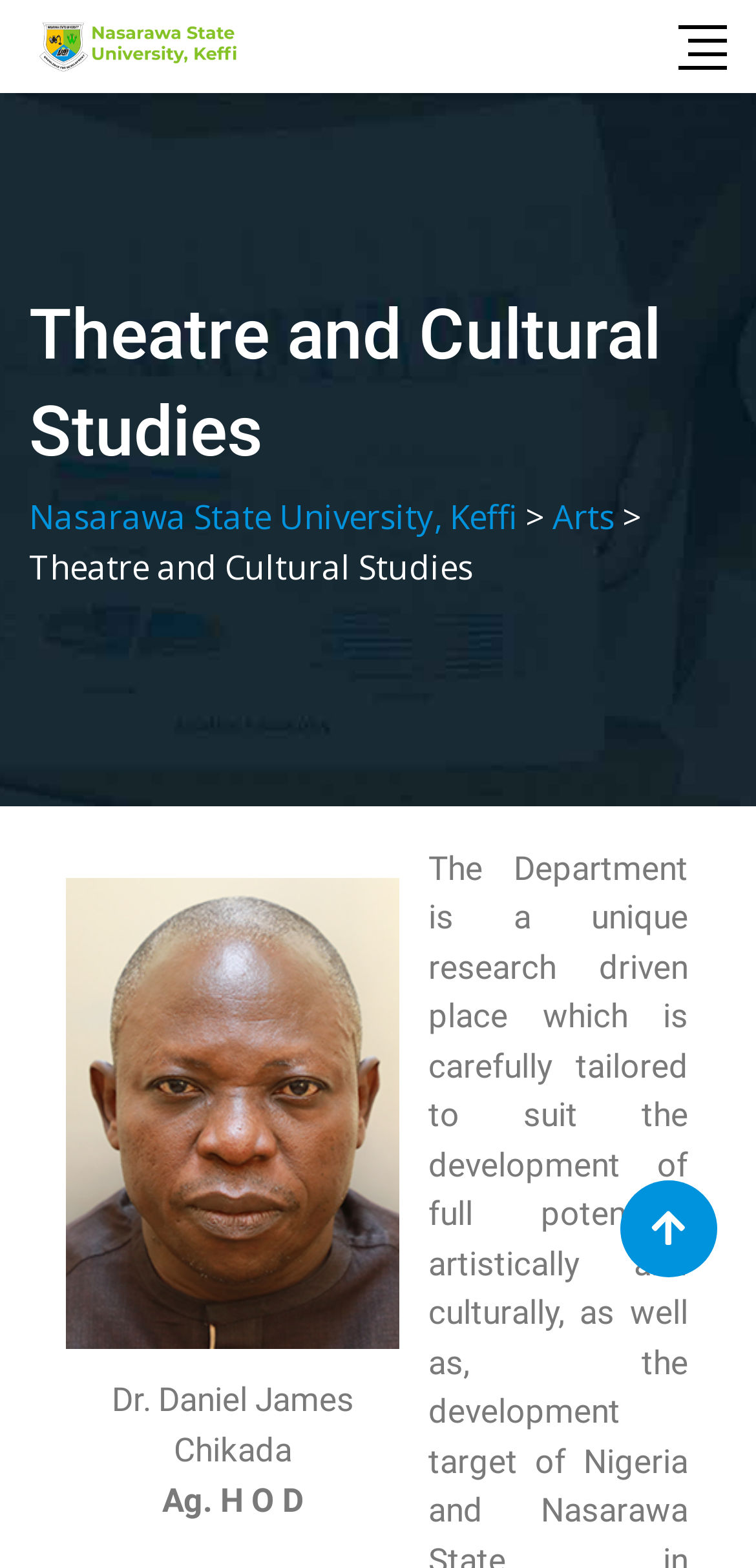Please extract and provide the main headline of the webpage.

Theatre and Cultural Studies